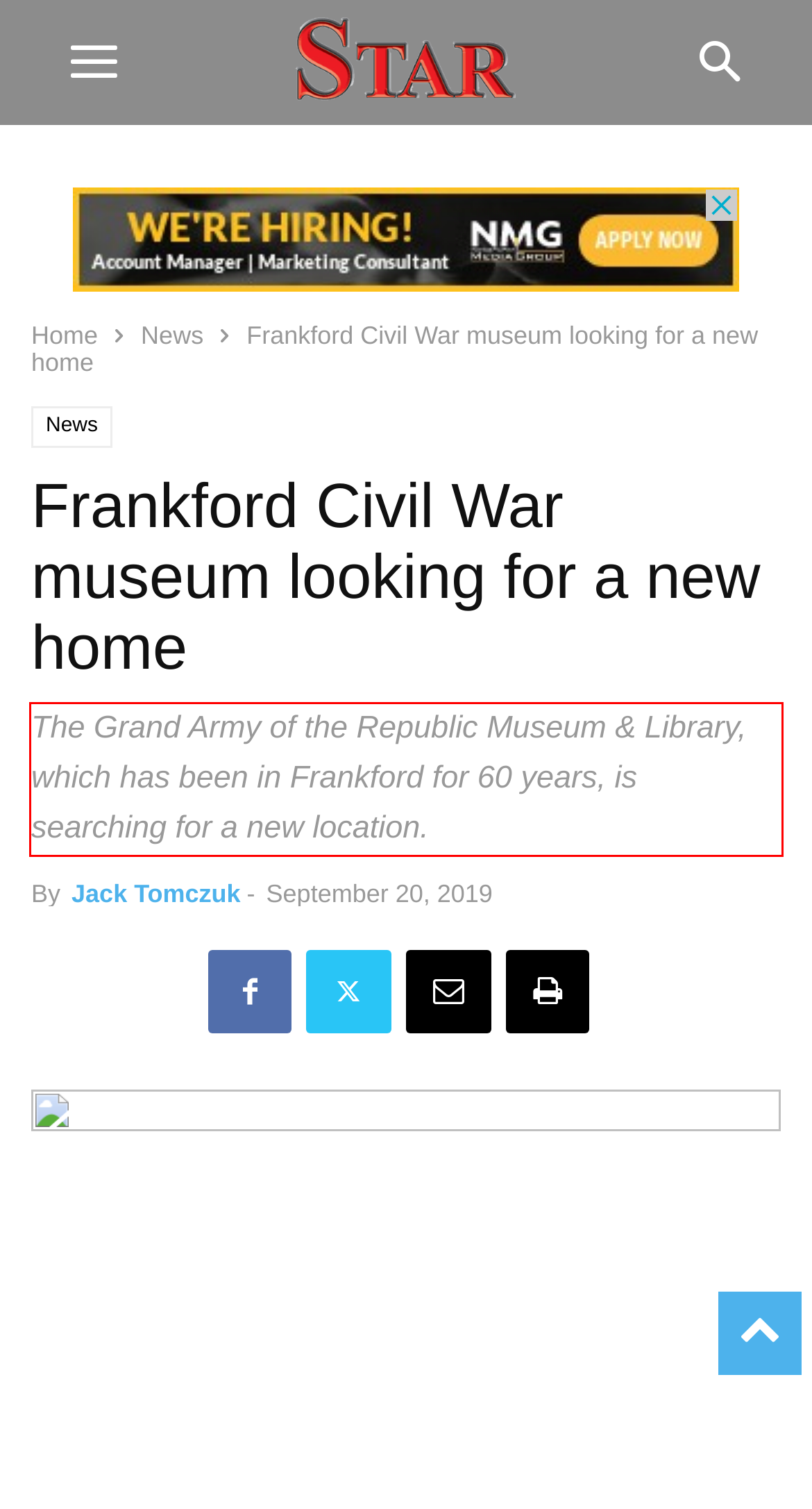The screenshot you have been given contains a UI element surrounded by a red rectangle. Use OCR to read and extract the text inside this red rectangle.

The Grand Army of the Republic Museum & Library, which has been in Frankford for 60 years, is searching for a new location.